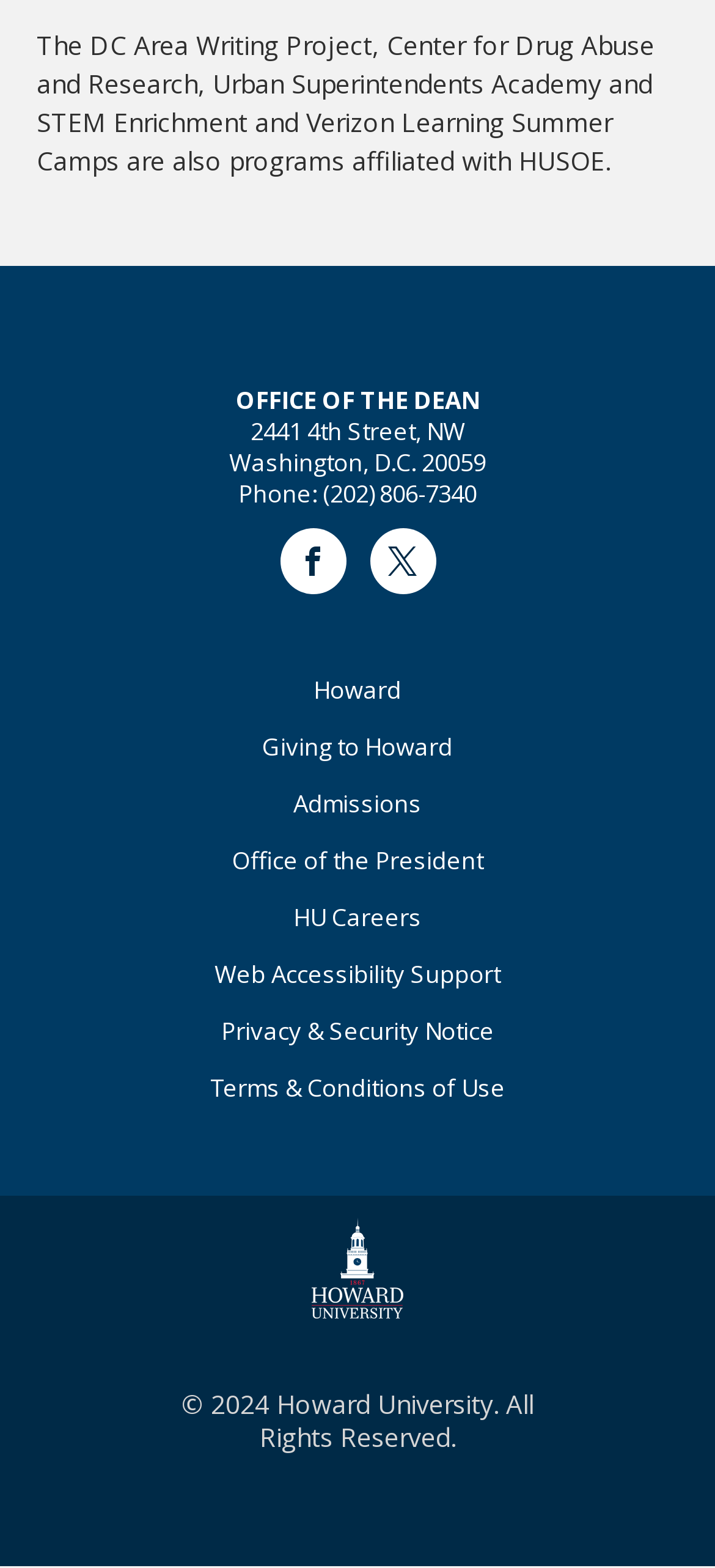Determine the bounding box coordinates of the clickable area required to perform the following instruction: "Learn about Admissions". The coordinates should be represented as four float numbers between 0 and 1: [left, top, right, bottom].

[0.41, 0.501, 0.59, 0.522]